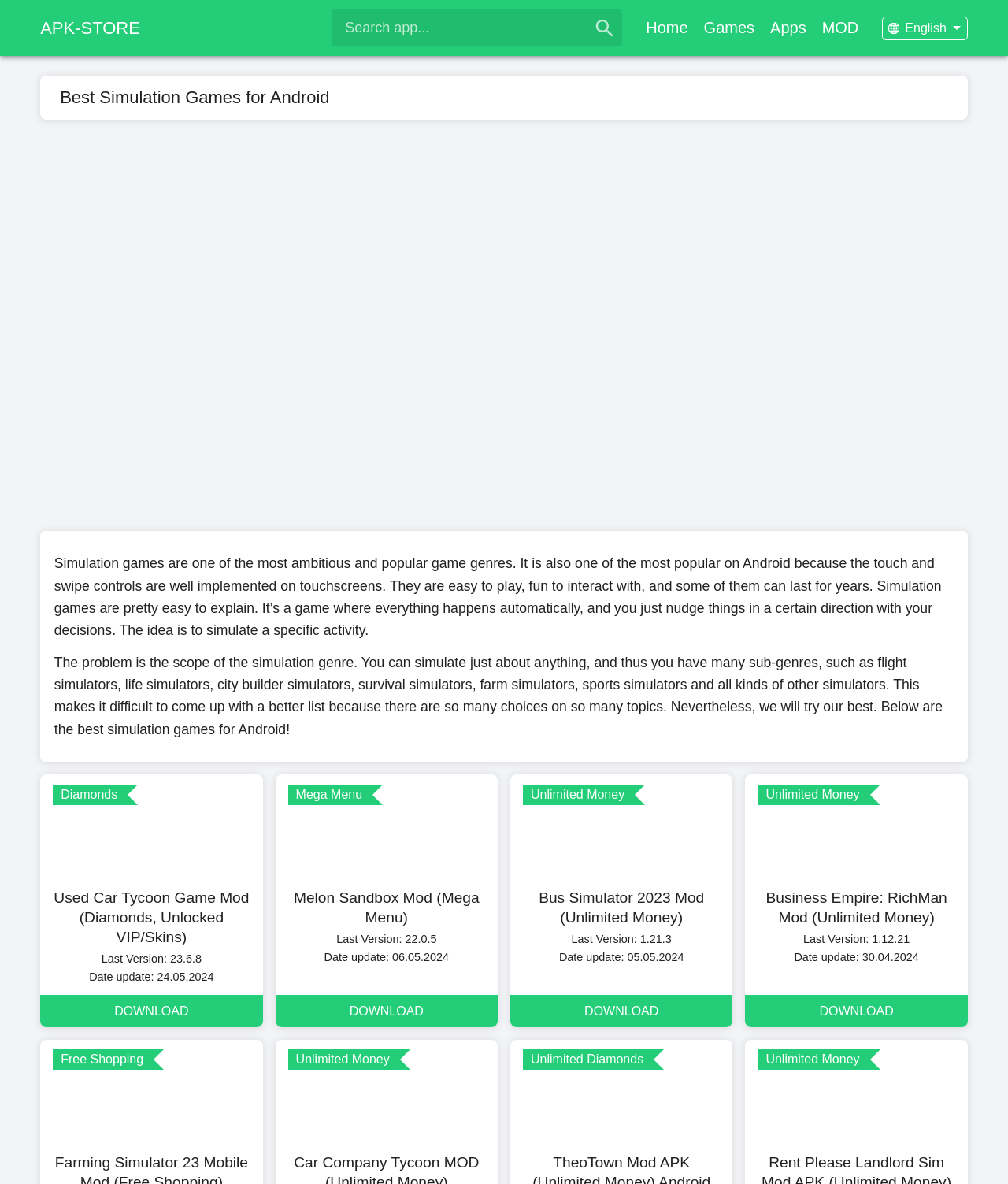Provide the bounding box coordinates of the area you need to click to execute the following instruction: "Search for an app".

[0.329, 0.008, 0.617, 0.039]